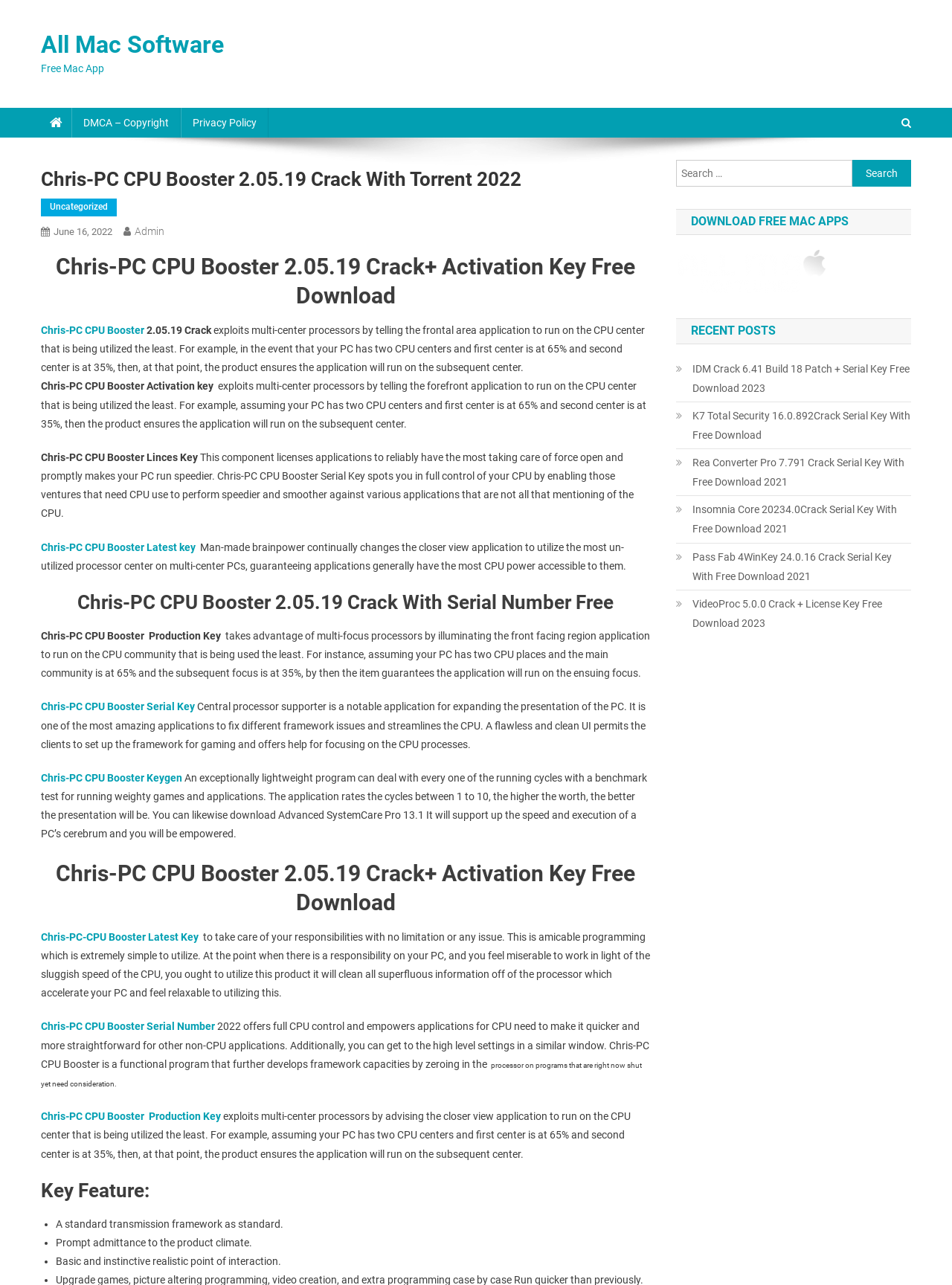Locate the UI element described by admin in the provided webpage screenshot. Return the bounding box coordinates in the format (top-left x, top-left y, bottom-right x, bottom-right y), ensuring all values are between 0 and 1.

[0.141, 0.175, 0.173, 0.184]